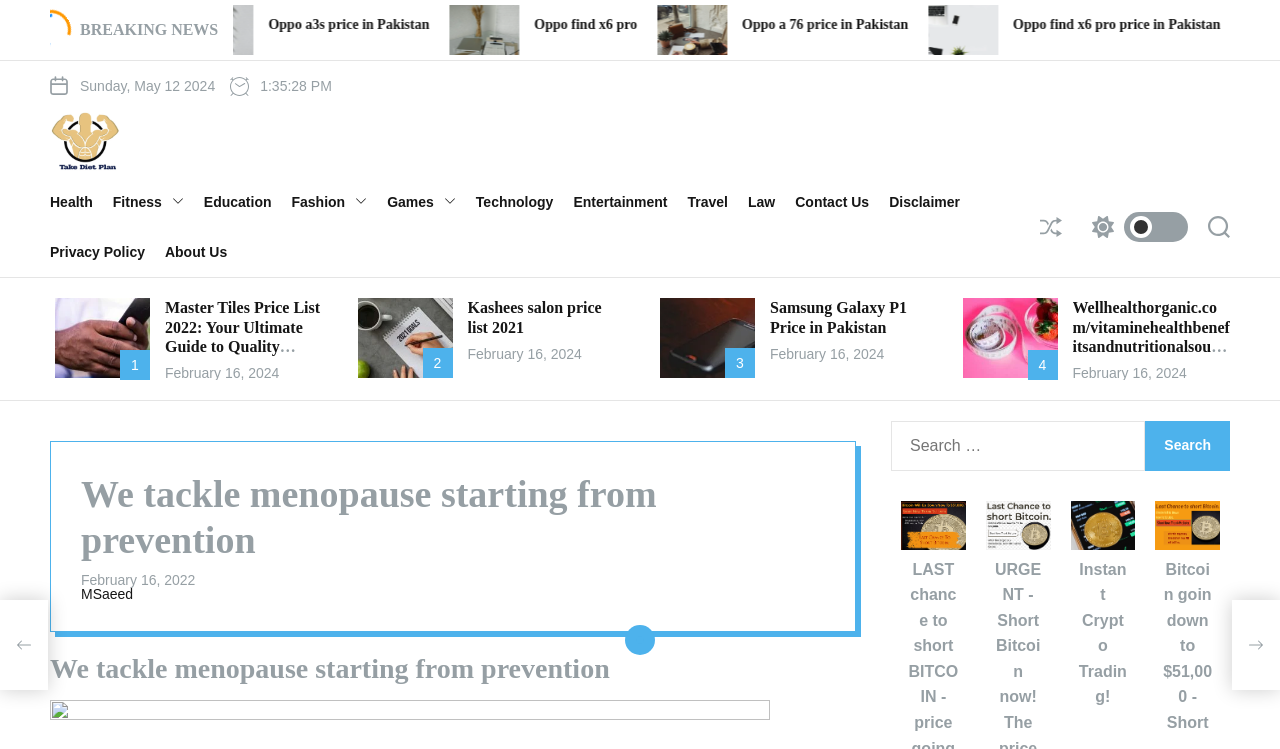Determine the bounding box coordinates of the area to click in order to meet this instruction: "Read 'Master Tiles Price List 2022'".

[0.039, 0.398, 0.117, 0.505]